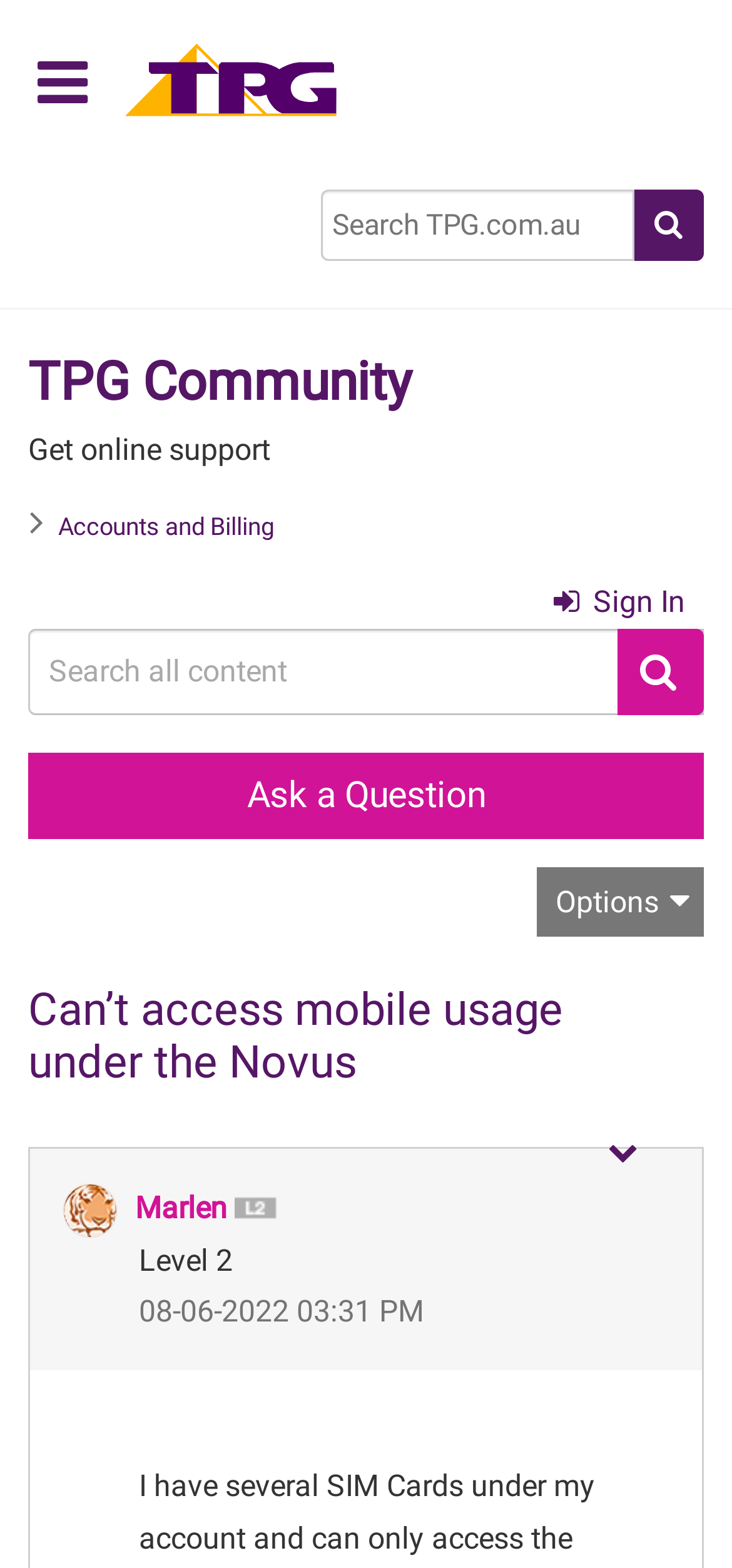What is the date of the post?
Please answer the question with a detailed and comprehensive explanation.

I found the answer by examining the generic element with the description 'Posted on' and found the static text element with the text '‎08-06-2022'.